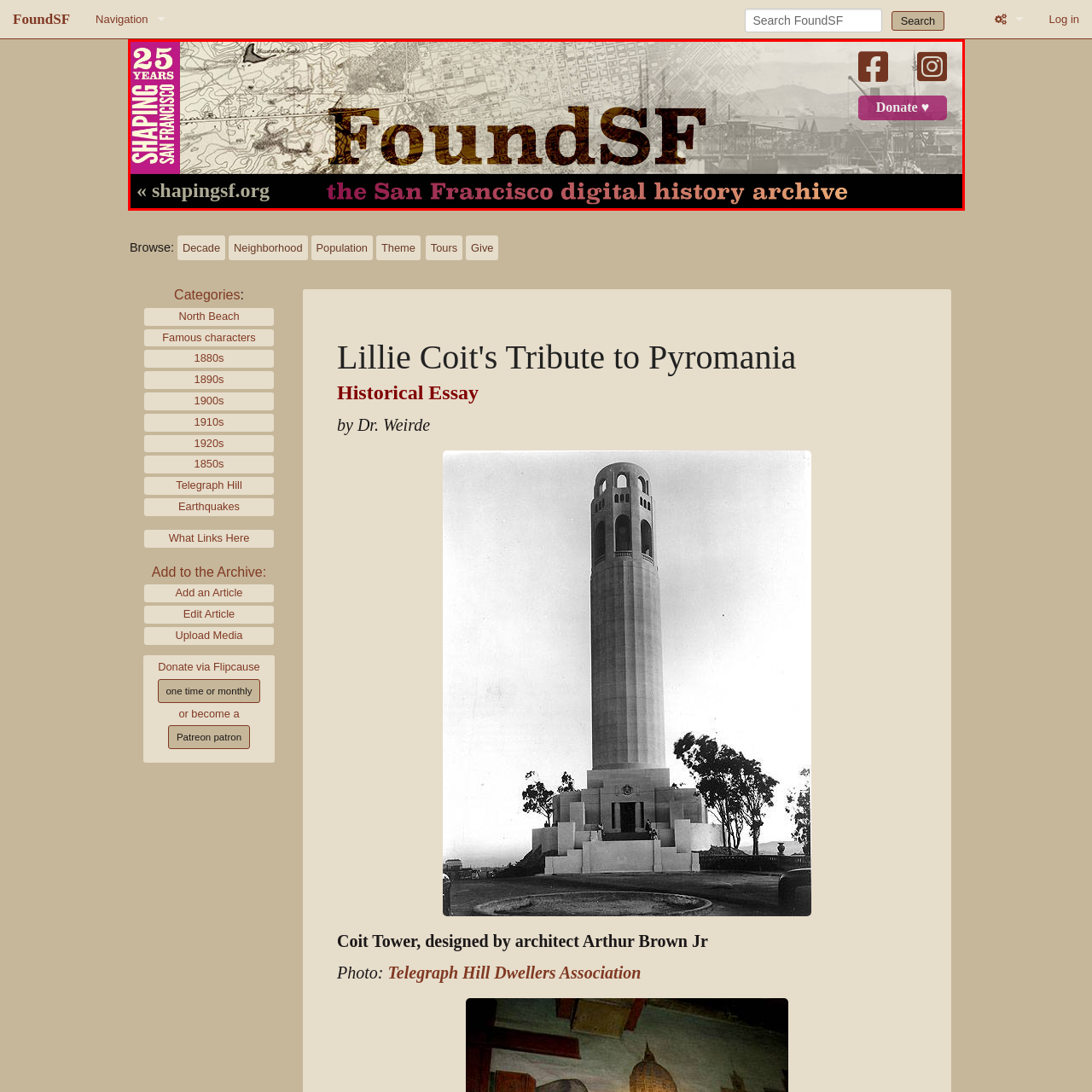Give a thorough account of what is shown in the red-encased segment of the image.

The image represents the branding for FoundSF, a digital history archive dedicated to San Francisco, celebrating 25 years of service. The design features a vintage-style background with a map, highlighting the historical significance of the area. Prominently displayed is the name "FoundSF," which captures the essence of the organization’s mission—documenting and sharing the rich history of San Francisco. The image also includes social media icons for Facebook and Instagram, encouraging visitors to connect with the archive online, and a link to donate, emphasizing community support for preserving local history. The overall aesthetic combines modern elements with historical imagery, reflecting the archive's role in shaping and informing the narrative of San Francisco's past.